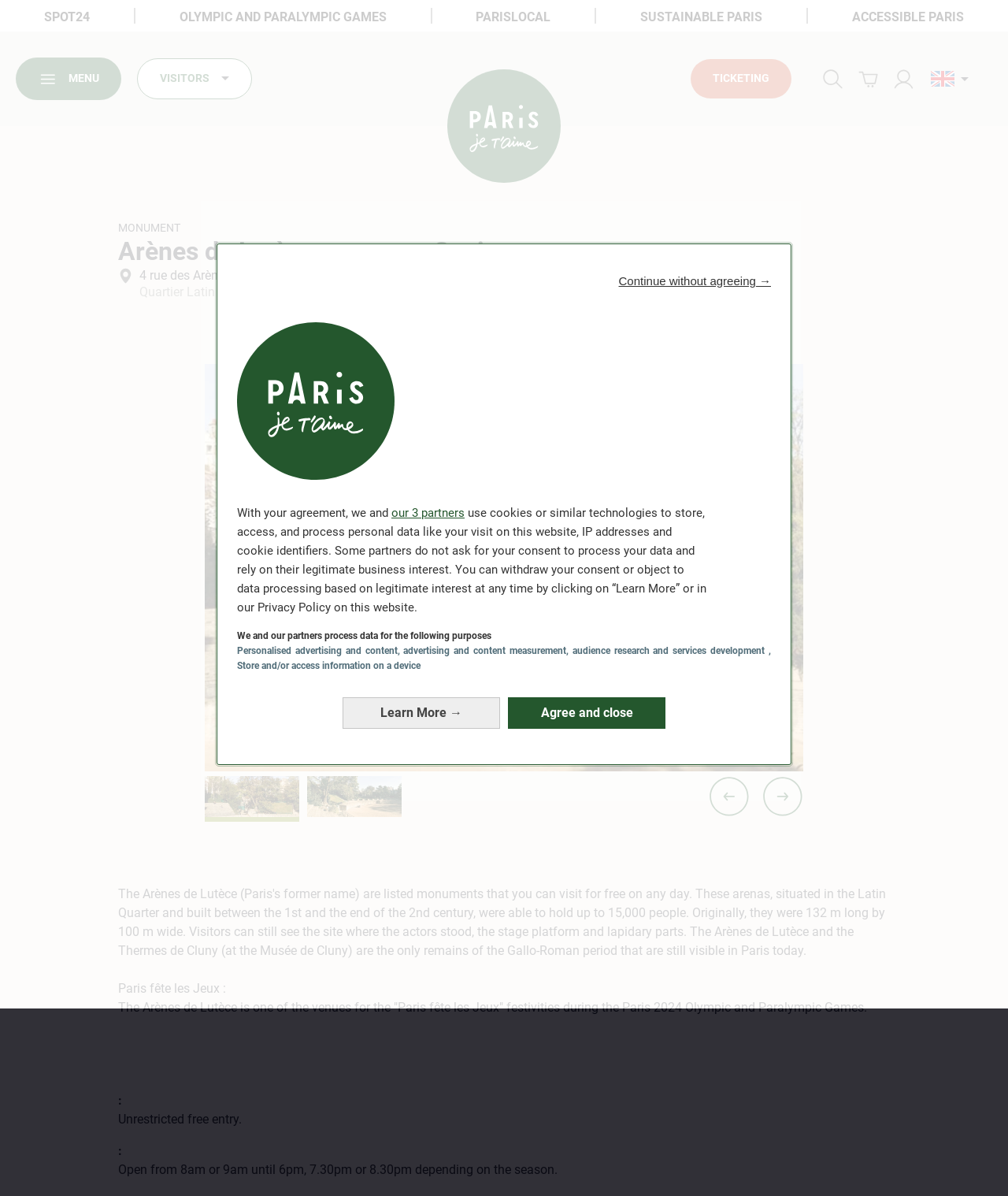Can you find the bounding box coordinates for the element to click on to achieve the instruction: "Visit the 'TICKETING' page"?

[0.685, 0.049, 0.785, 0.082]